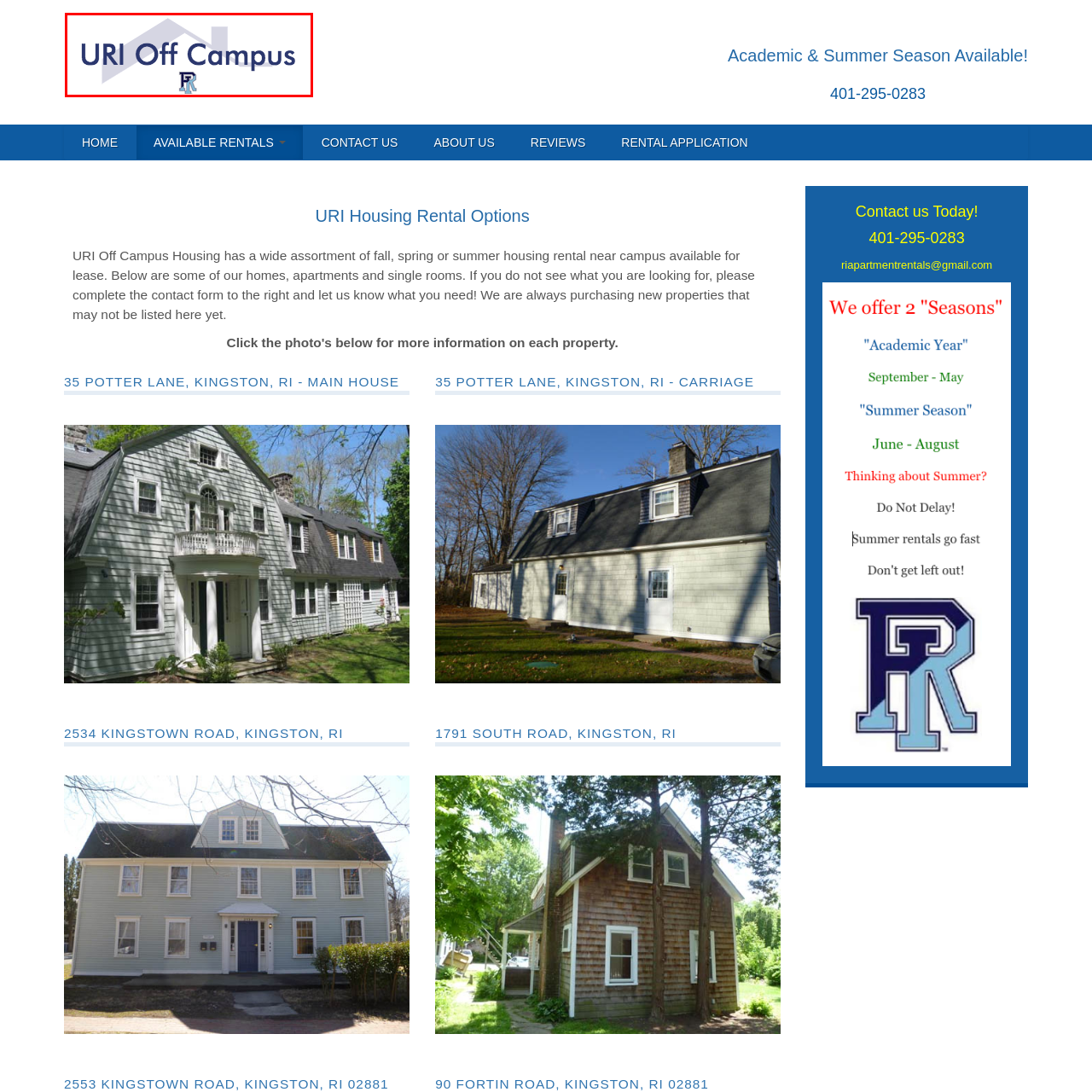What does the stylized house outline symbolize?
Look at the section marked by the red bounding box and provide a single word or phrase as your answer.

Off-campus living options